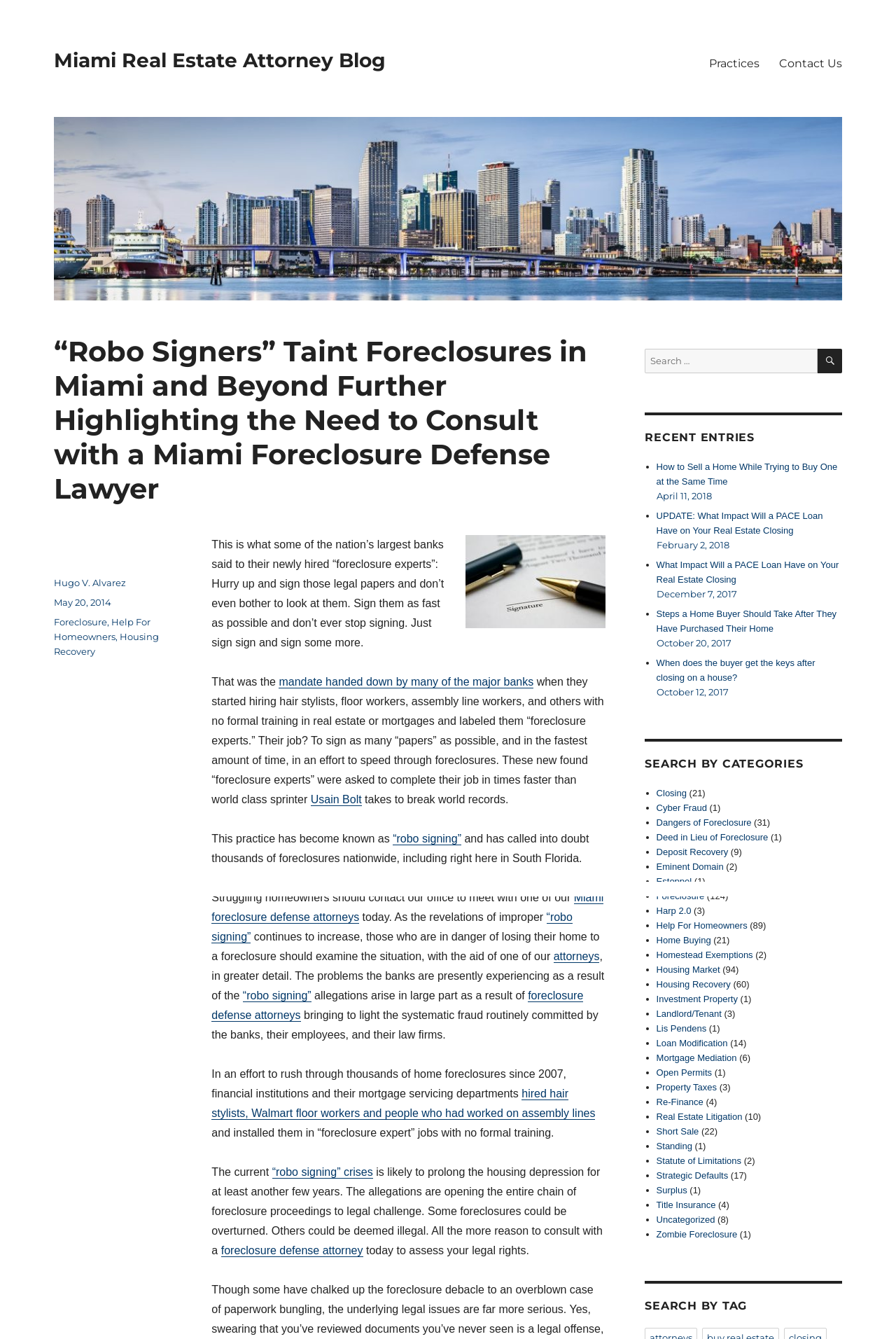Could you find the bounding box coordinates of the clickable area to complete this instruction: "Search for something"?

[0.72, 0.26, 0.94, 0.279]